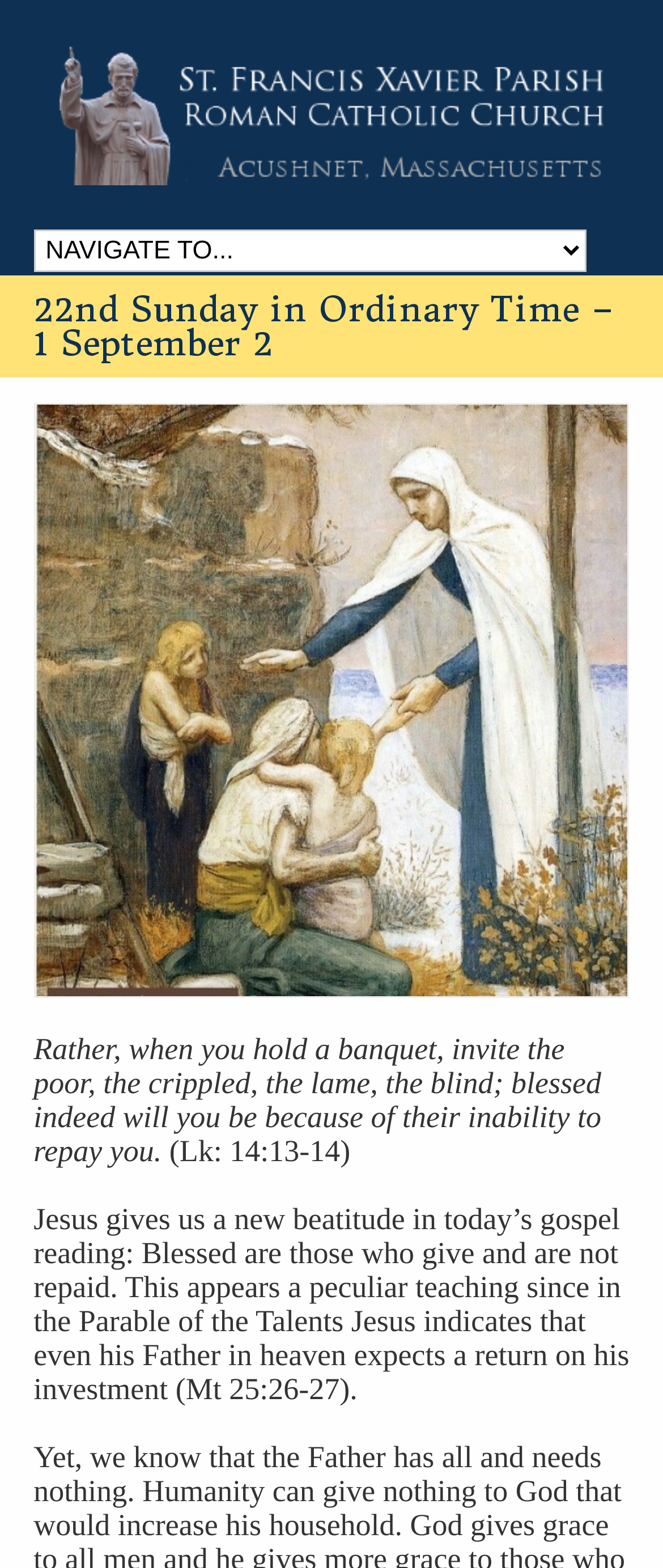What is the description of the people to be invited to a banquet?
Please craft a detailed and exhaustive response to the question.

The description of the people to be invited to a banquet can be found in the quote from Luke 14:13-14, which says 'Rather, when you hold a banquet, invite the poor, the crippled, the lame, the blind; blessed indeed will you be because of their inability to repay you'.